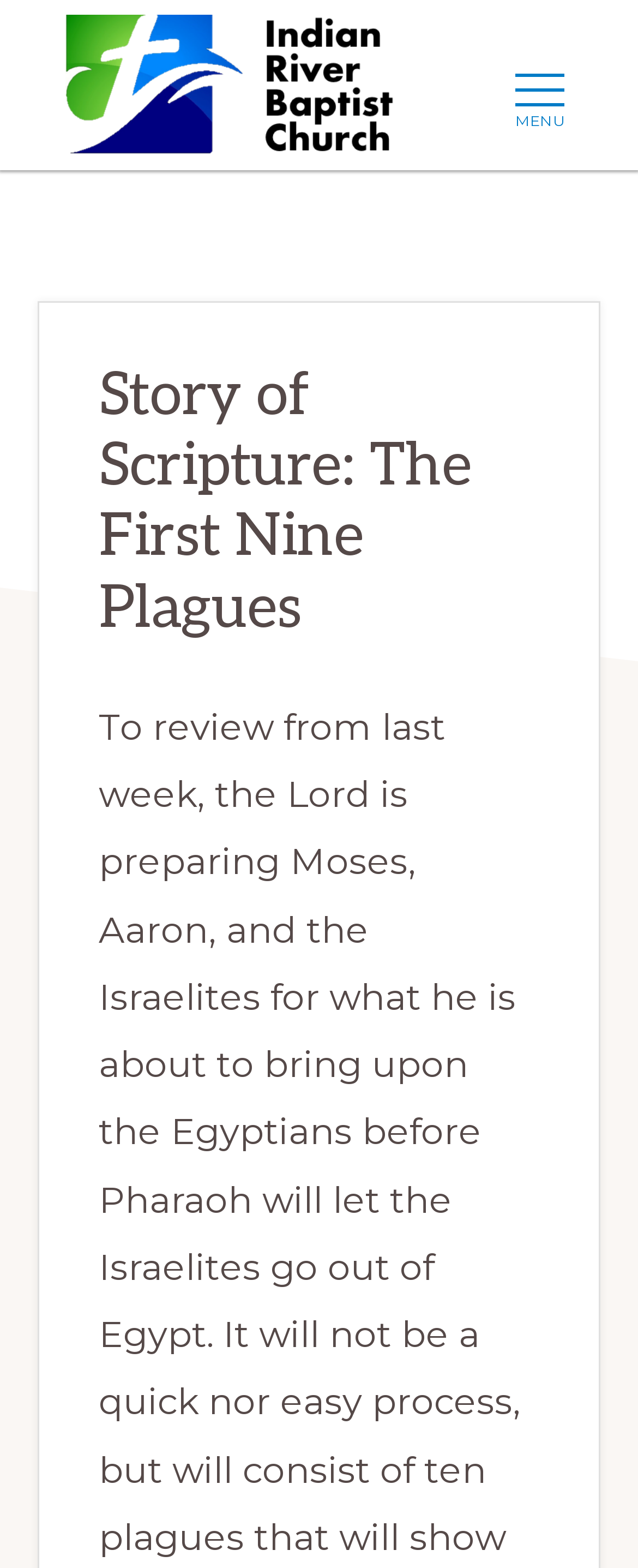Predict the bounding box coordinates of the UI element that matches this description: "title="Indian River Baptist Church"". The coordinates should be in the format [left, top, right, bottom] with each value between 0 and 1.

[0.103, 0.009, 0.647, 0.11]